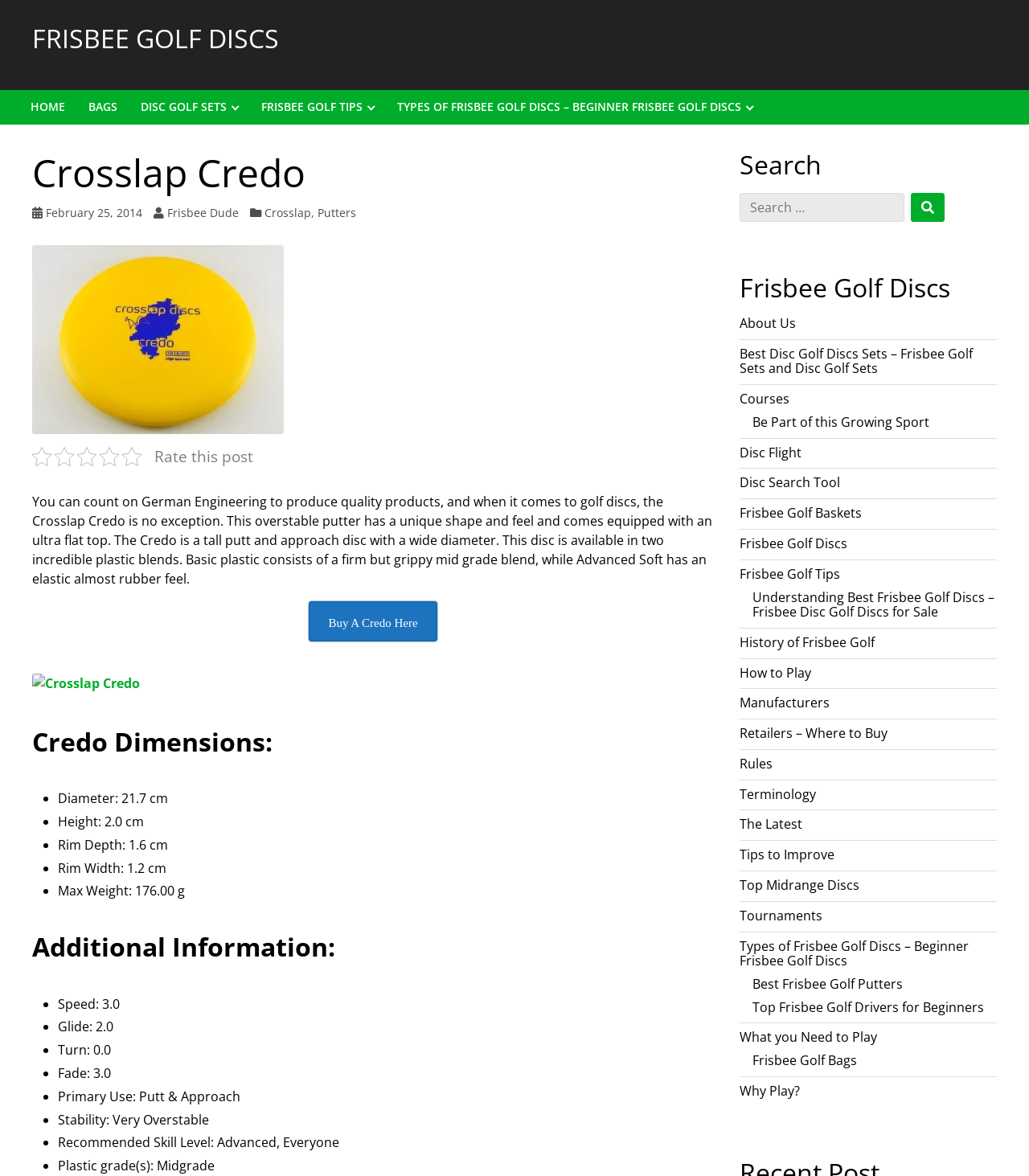Answer the following in one word or a short phrase: 
What is the recommended skill level for the Crosslap Credo?

Advanced, Everyone